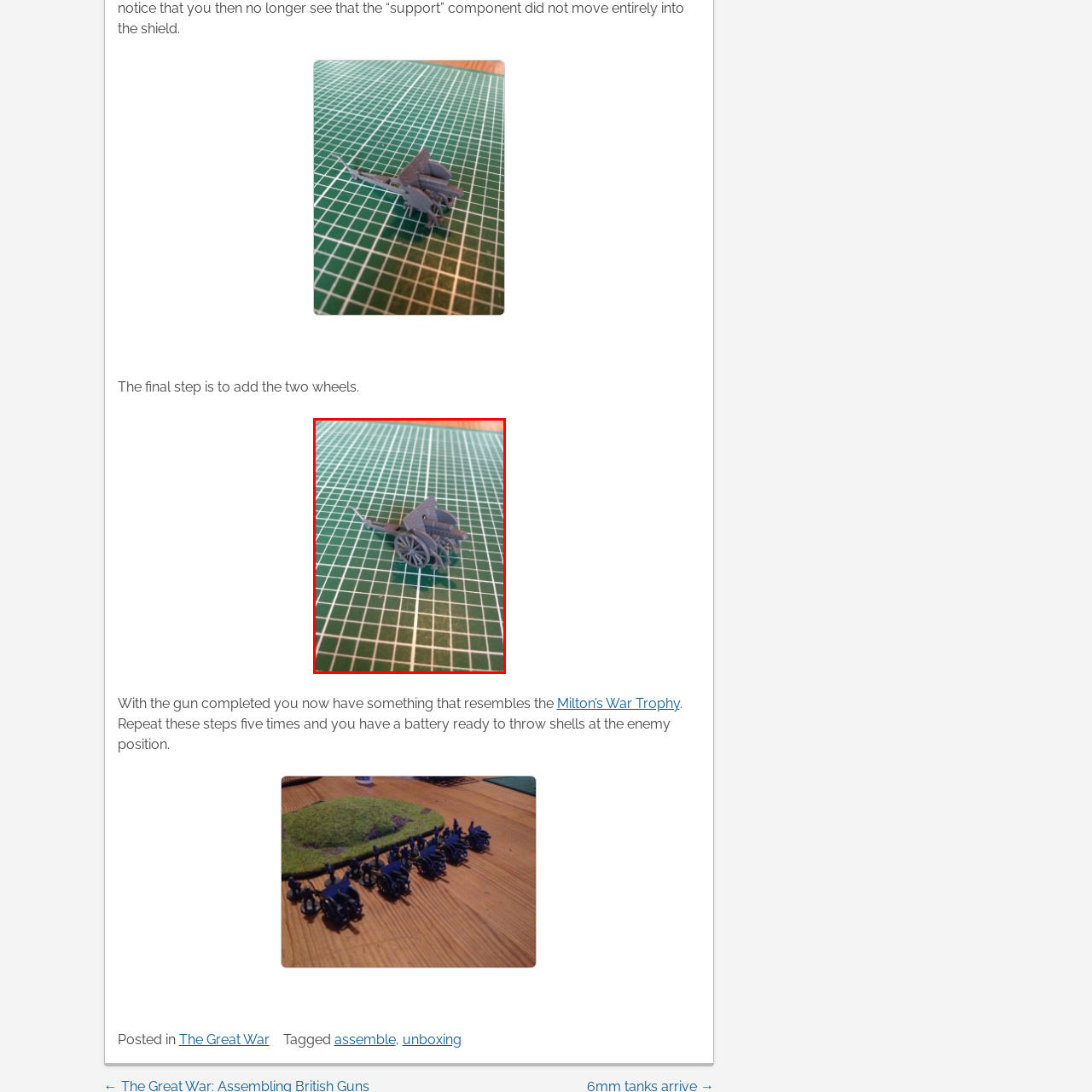What is the purpose of this image in the tutorial?
Focus on the area marked by the red bounding box and respond to the question with as much detail as possible.

The caption suggests that this image is part of a tutorial, and it shows the cannon before any finishing touches are applied, implying that it is the final step in the process of building the model.